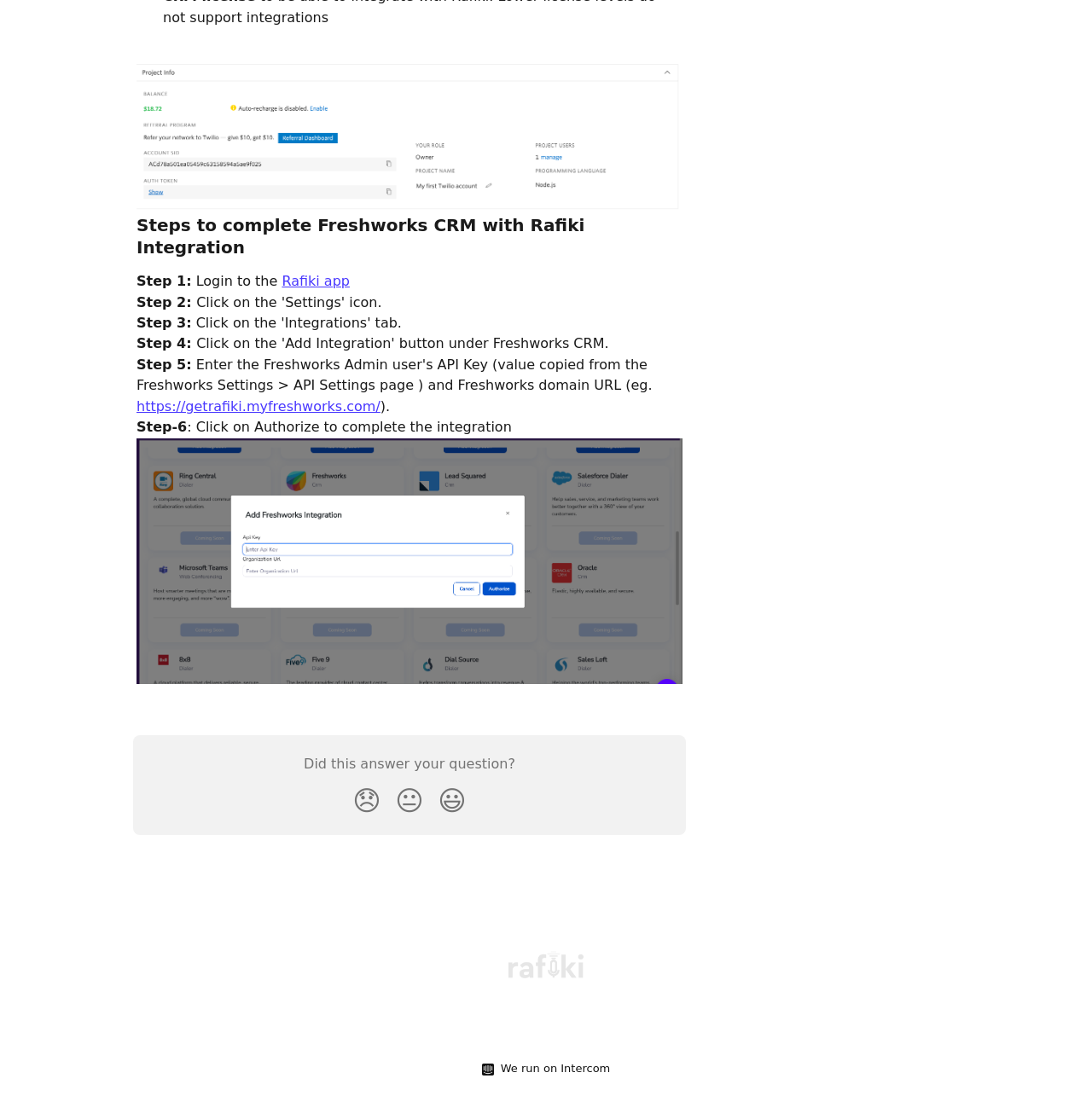Use one word or a short phrase to answer the question provided: 
What is the name of the help center mentioned on the webpage?

Rafiki Help Center